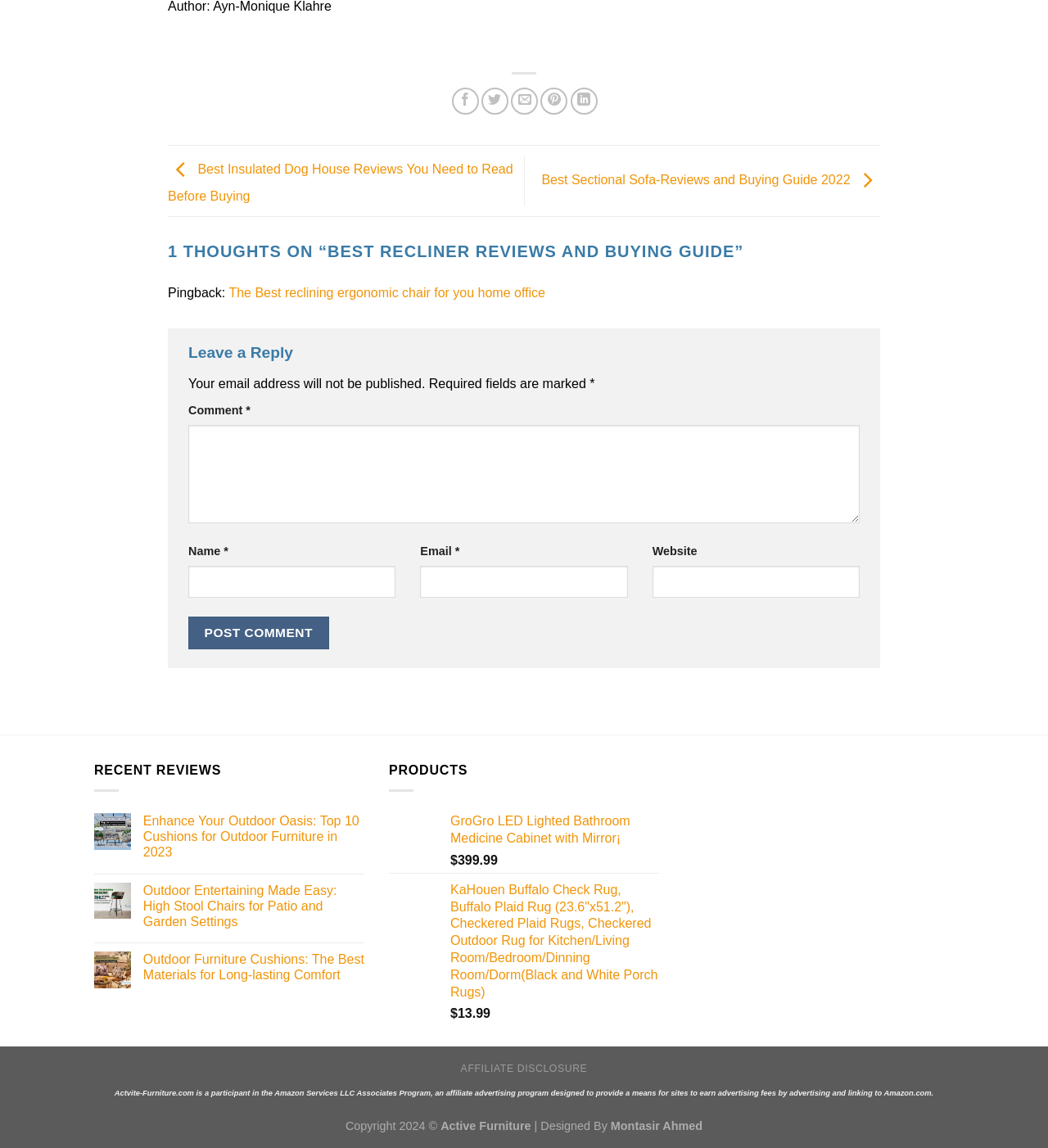Locate the UI element that matches the description Affiliate Disclosure in the webpage screenshot. Return the bounding box coordinates in the format (top-left x, top-left y, bottom-right x, bottom-right y), with values ranging from 0 to 1.

[0.44, 0.926, 0.56, 0.936]